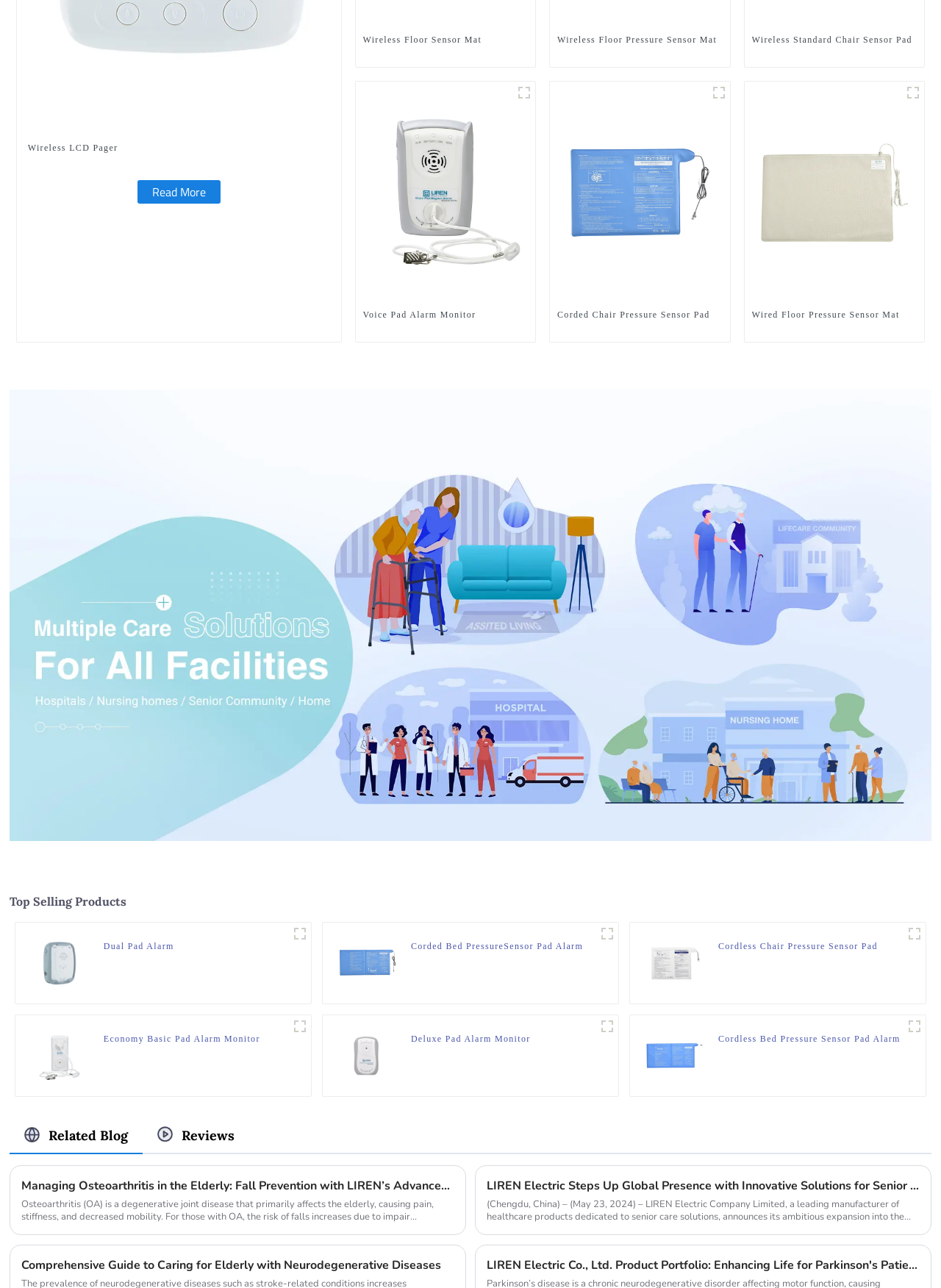What is the purpose of the 'Services' link at the top of the webpage?
Refer to the screenshot and respond with a concise word or phrase.

To access additional services